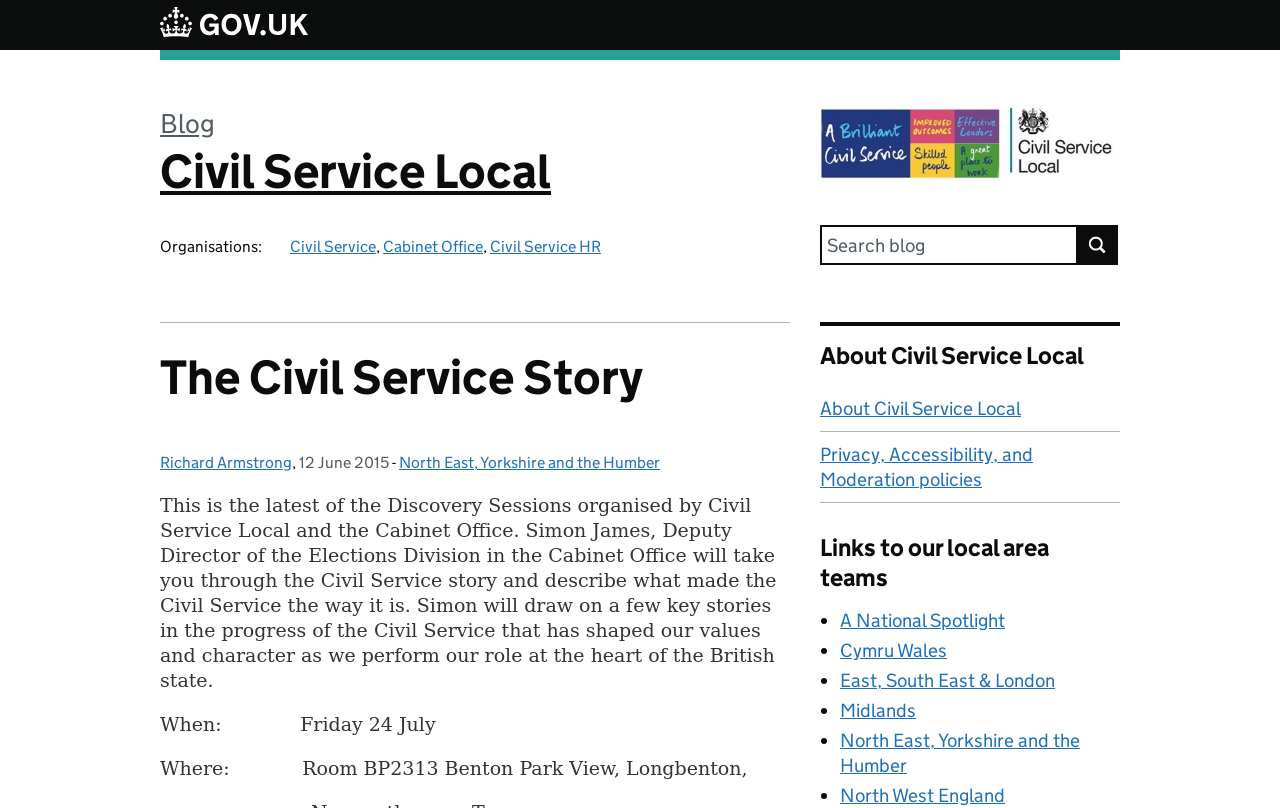Please extract the webpage's main title and generate its text content.

Blog
Civil Service Local